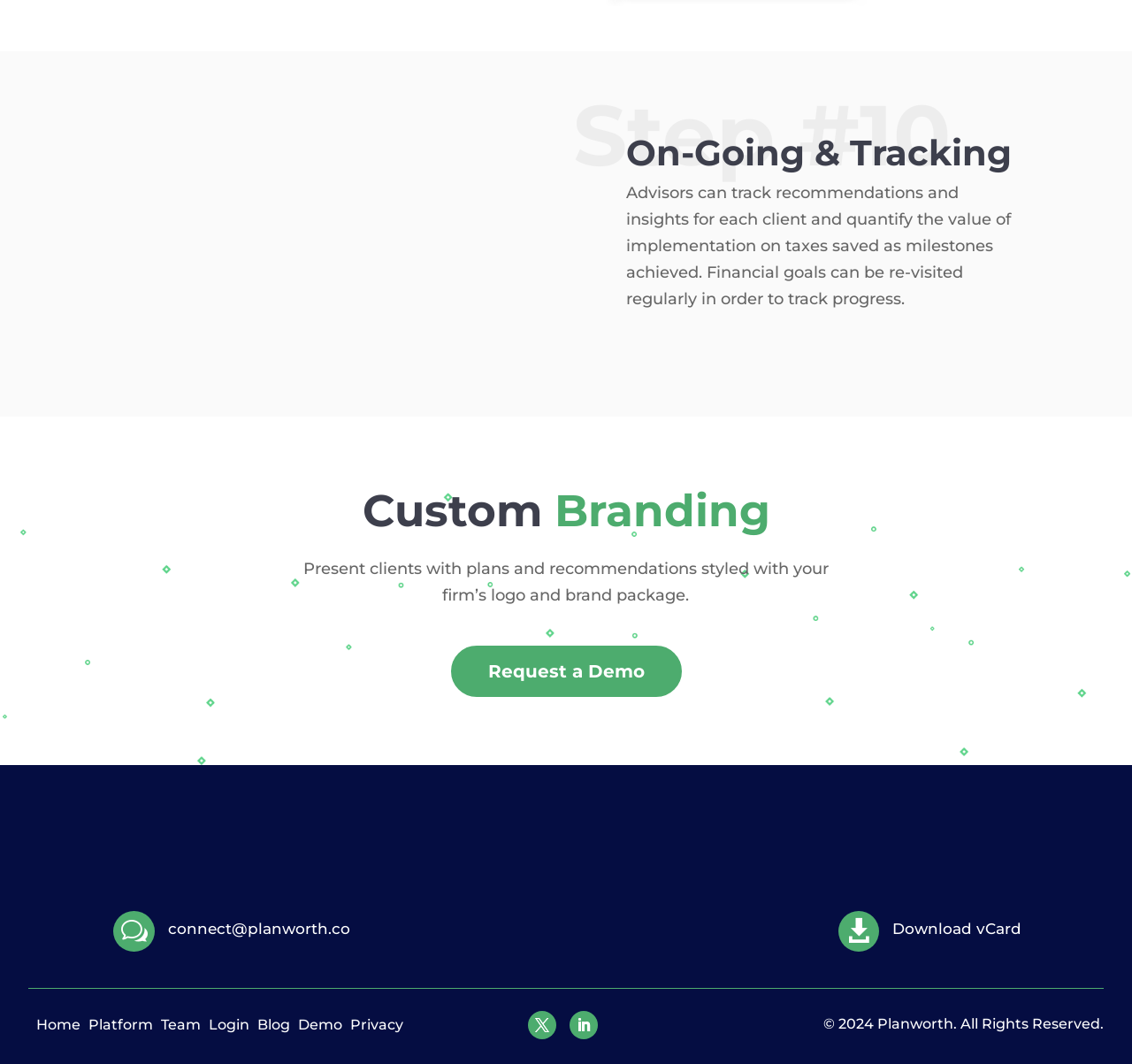Locate the coordinates of the bounding box for the clickable region that fulfills this instruction: "Download vCard".

[0.788, 0.864, 0.902, 0.881]